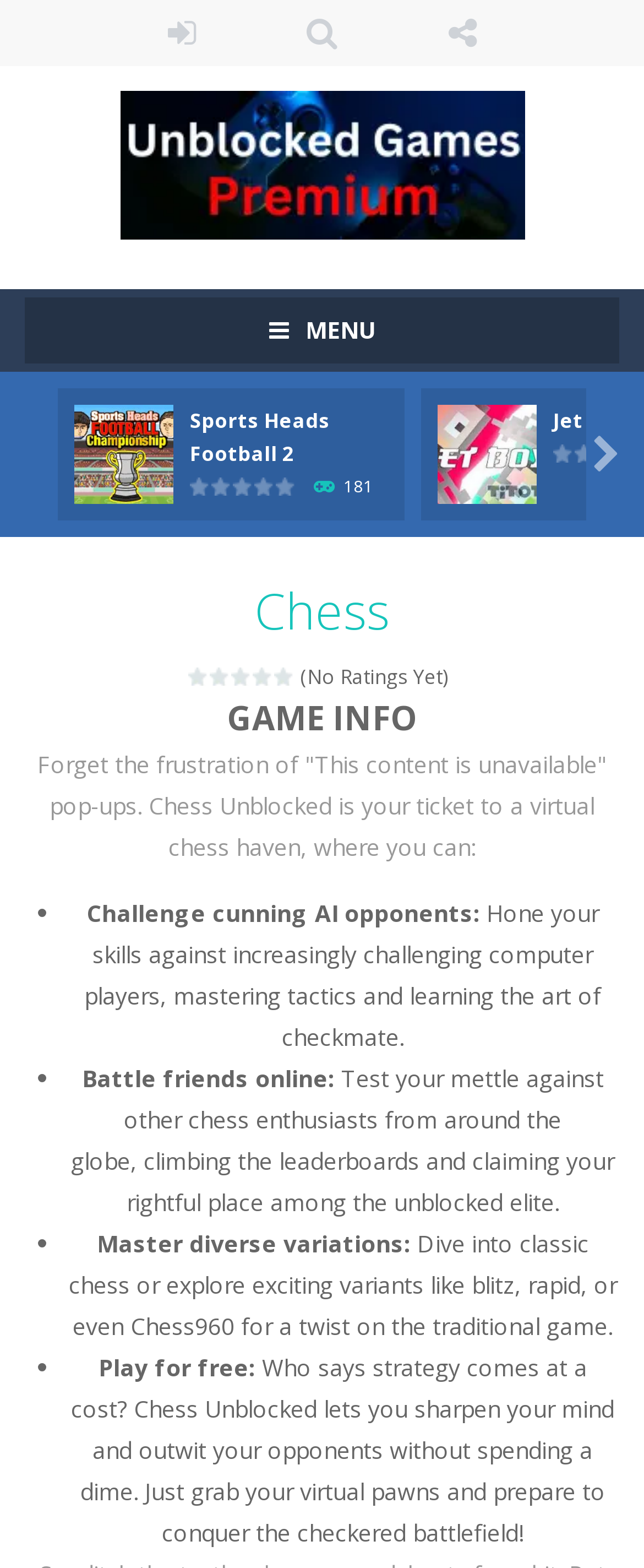Determine the bounding box coordinates of the UI element described by: "title="Unblocked Games Premium"".

[0.186, 0.094, 0.814, 0.114]